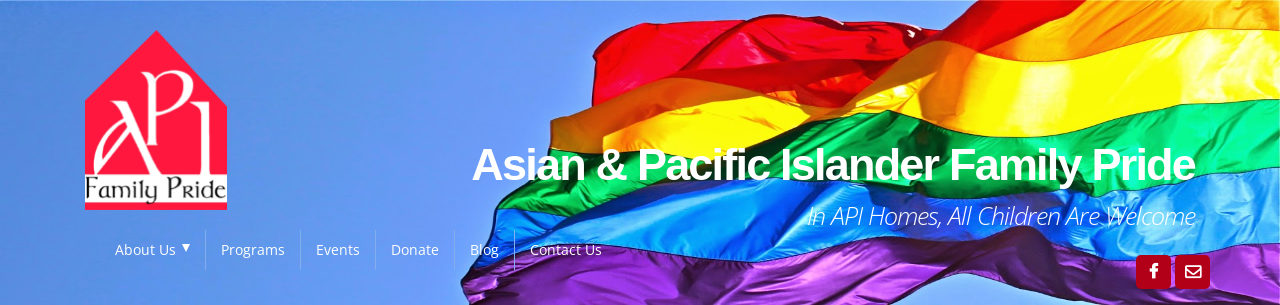What is the message conveyed by the text beneath the logo? Examine the screenshot and reply using just one word or a brief phrase.

All children are welcome